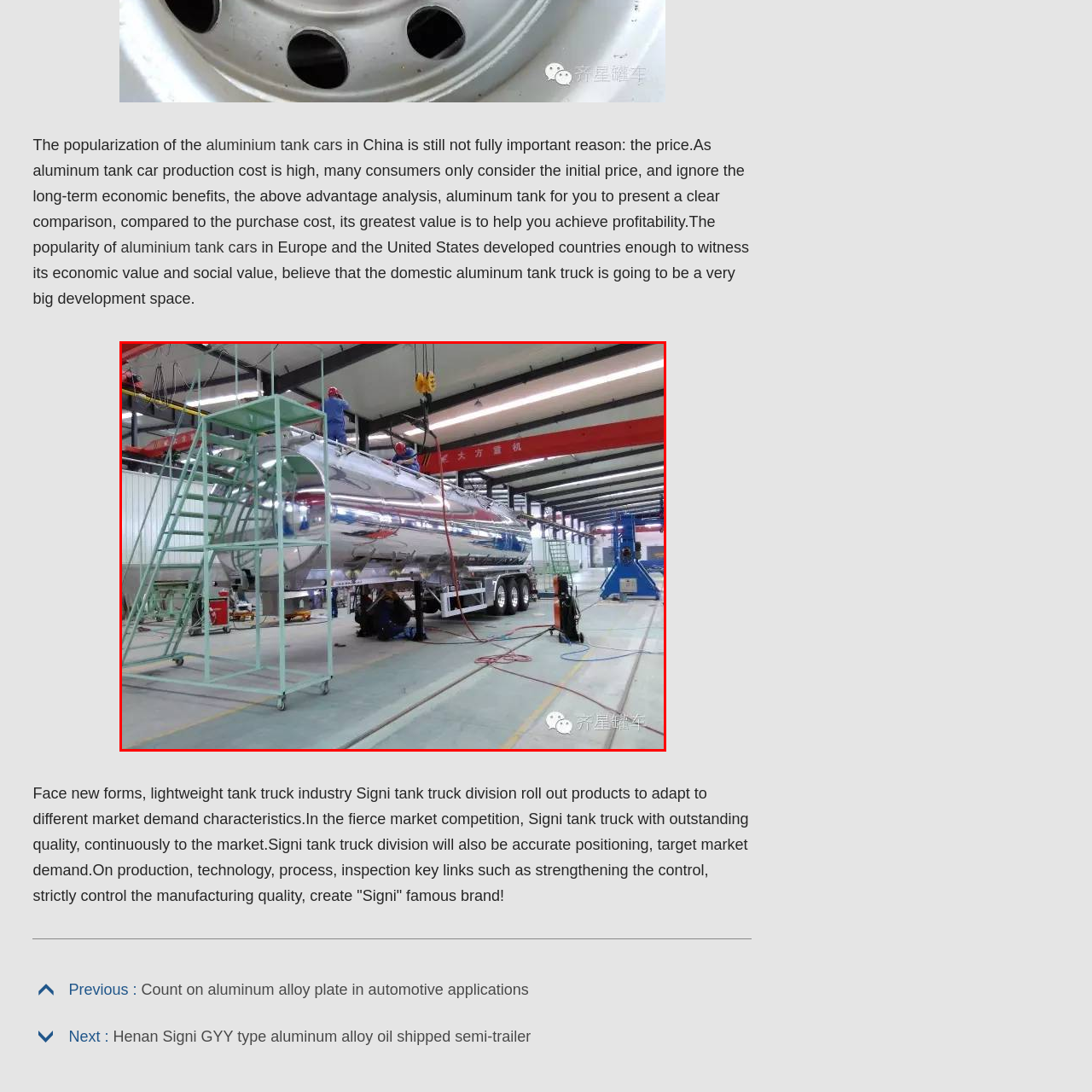What is the purpose of the ladder?
Check the image enclosed by the red bounding box and give your answer in one word or a short phrase.

Access to the top